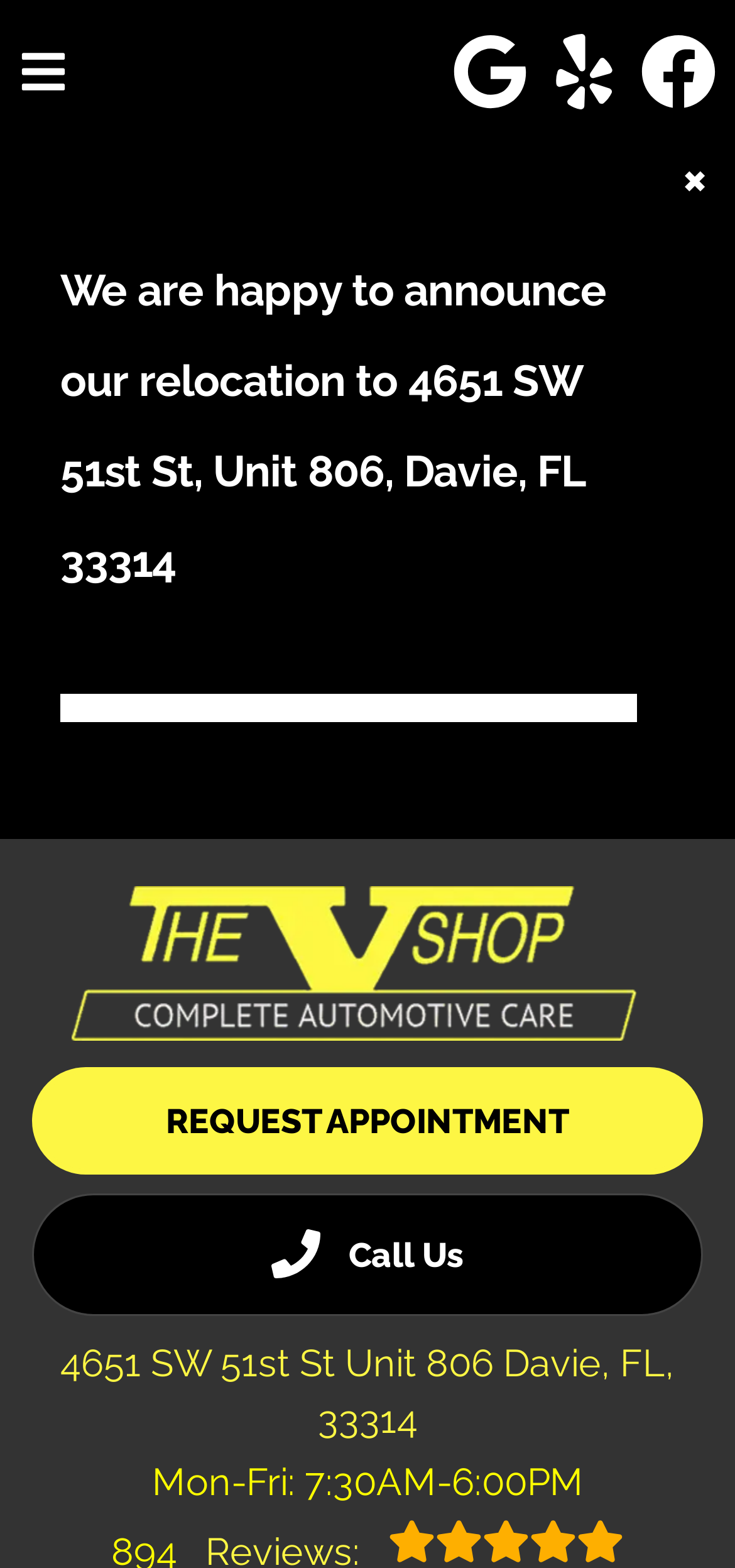What are the hours of operation on weekdays?
Answer the question with a detailed explanation, including all necessary information.

I found the hours of operation by looking at the heading that says 'Mon-Fri: 7:30AM-6:00PM'.